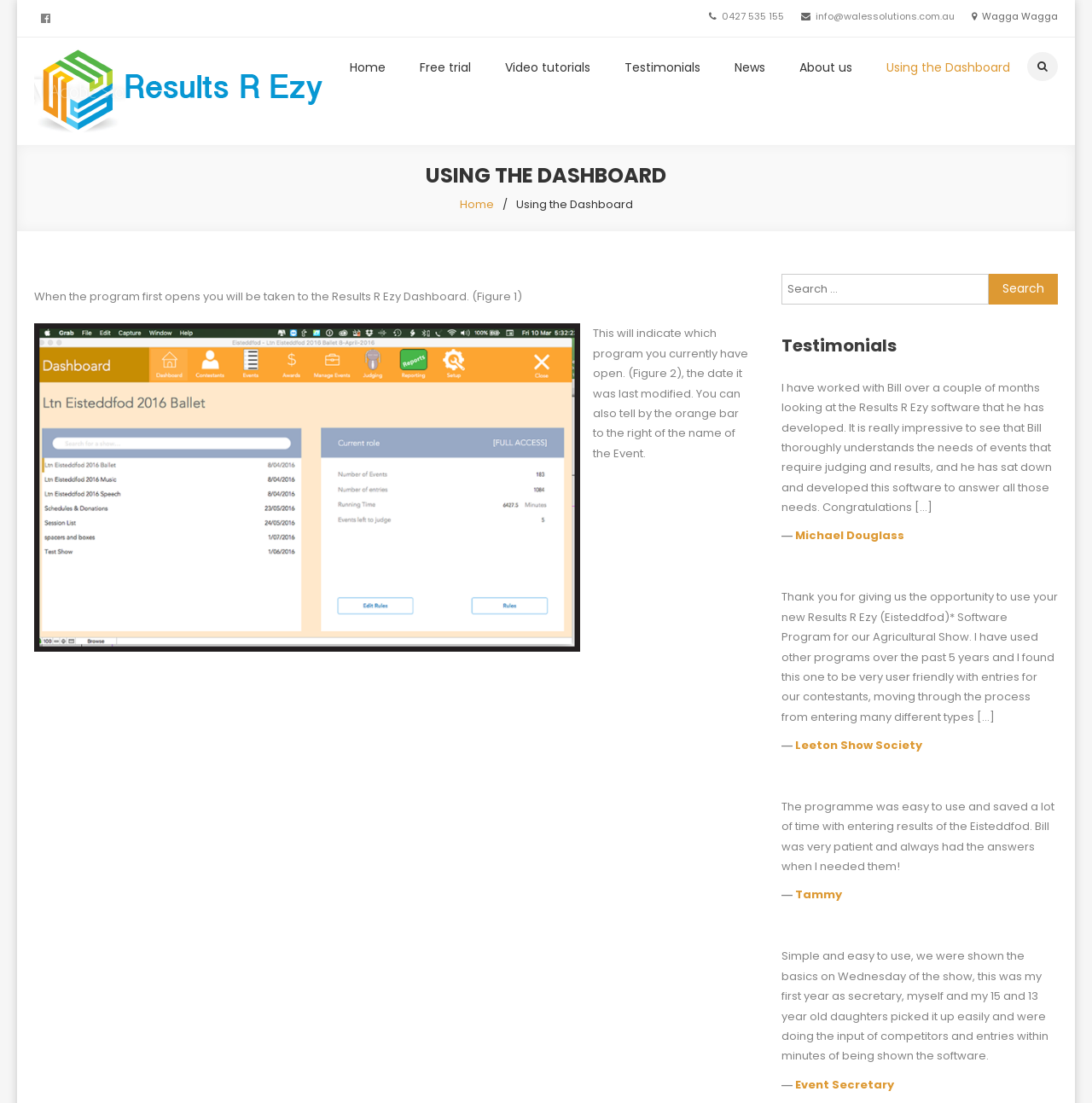Determine the coordinates of the bounding box for the clickable area needed to execute this instruction: "Search for something".

[0.905, 0.248, 0.969, 0.276]